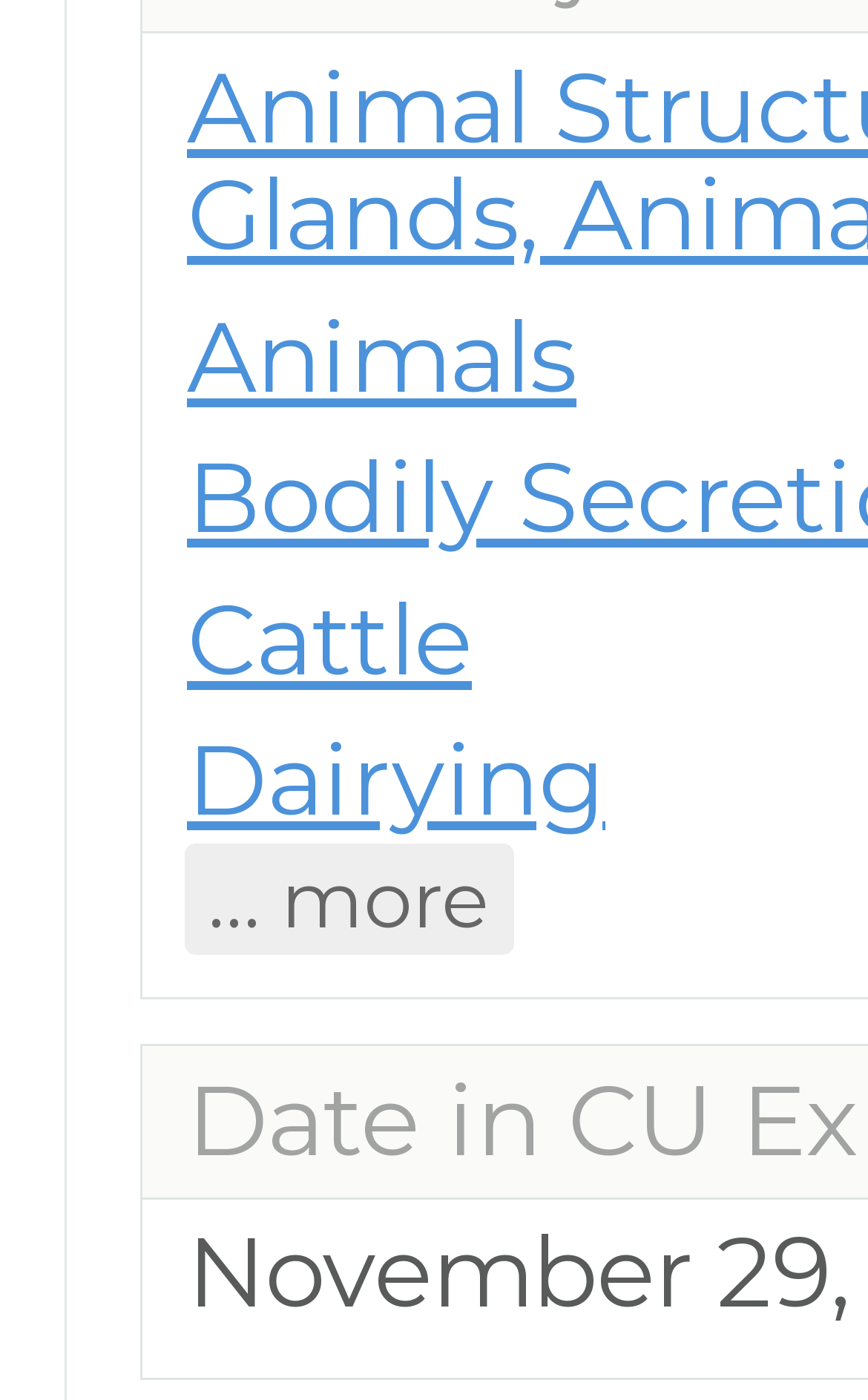Extract the bounding box of the UI element described as: "... more".

[0.213, 0.602, 0.591, 0.683]